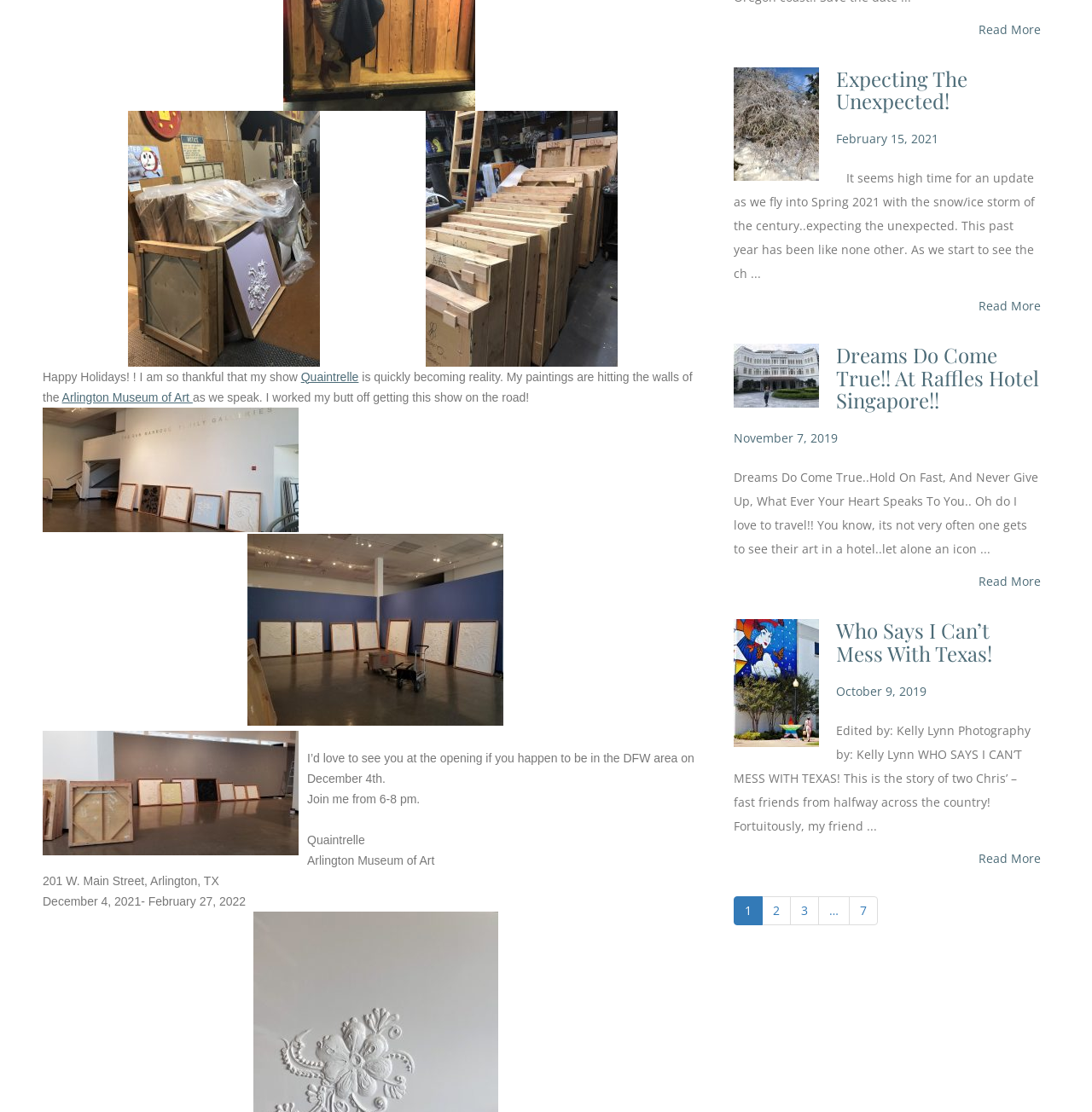Determine the bounding box coordinates for the region that must be clicked to execute the following instruction: "Read Who Says I Can’t Mess With Texas! article".

[0.672, 0.606, 0.75, 0.621]